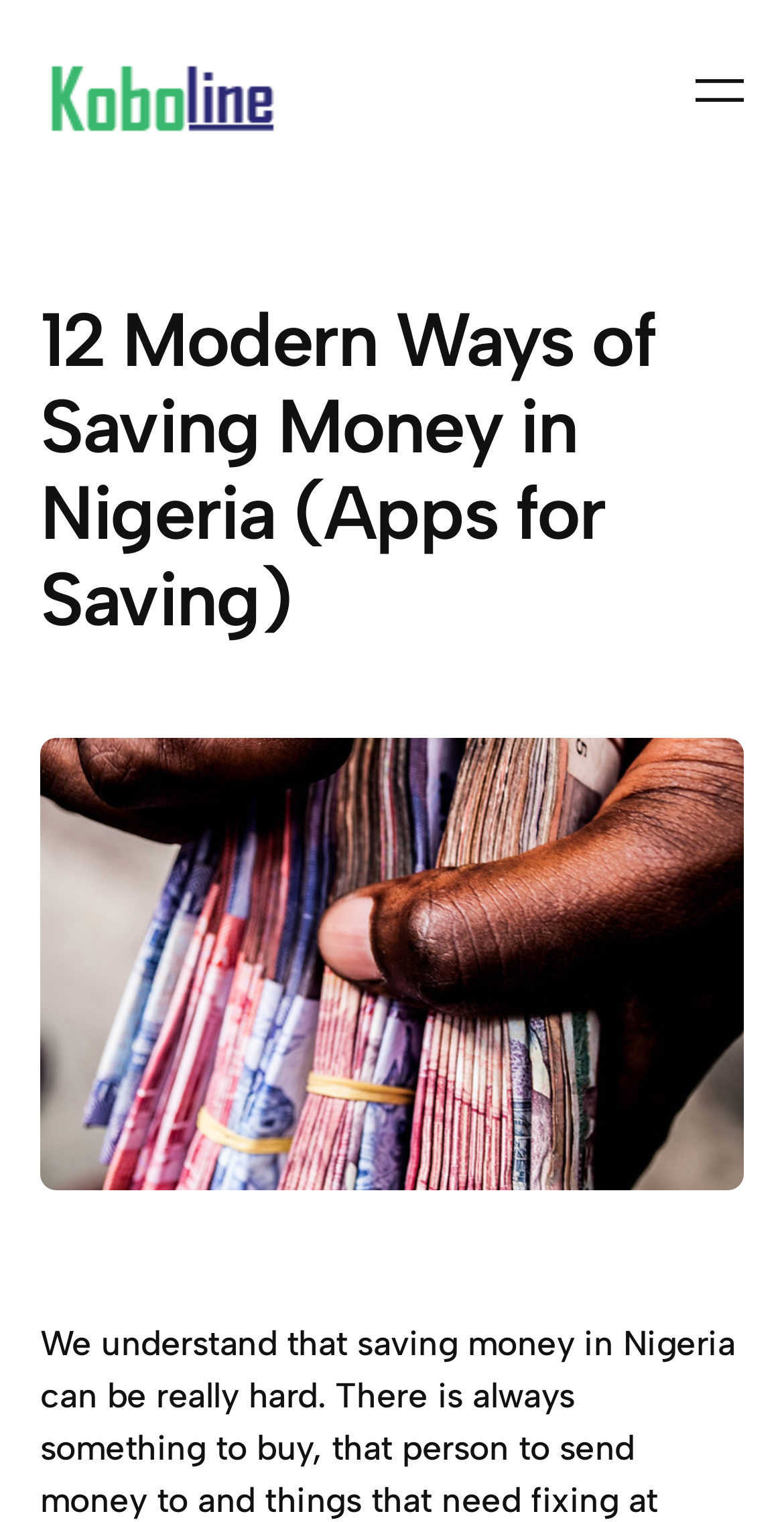Use a single word or phrase to answer the question:
What is the logo of the website?

Koboline Logo